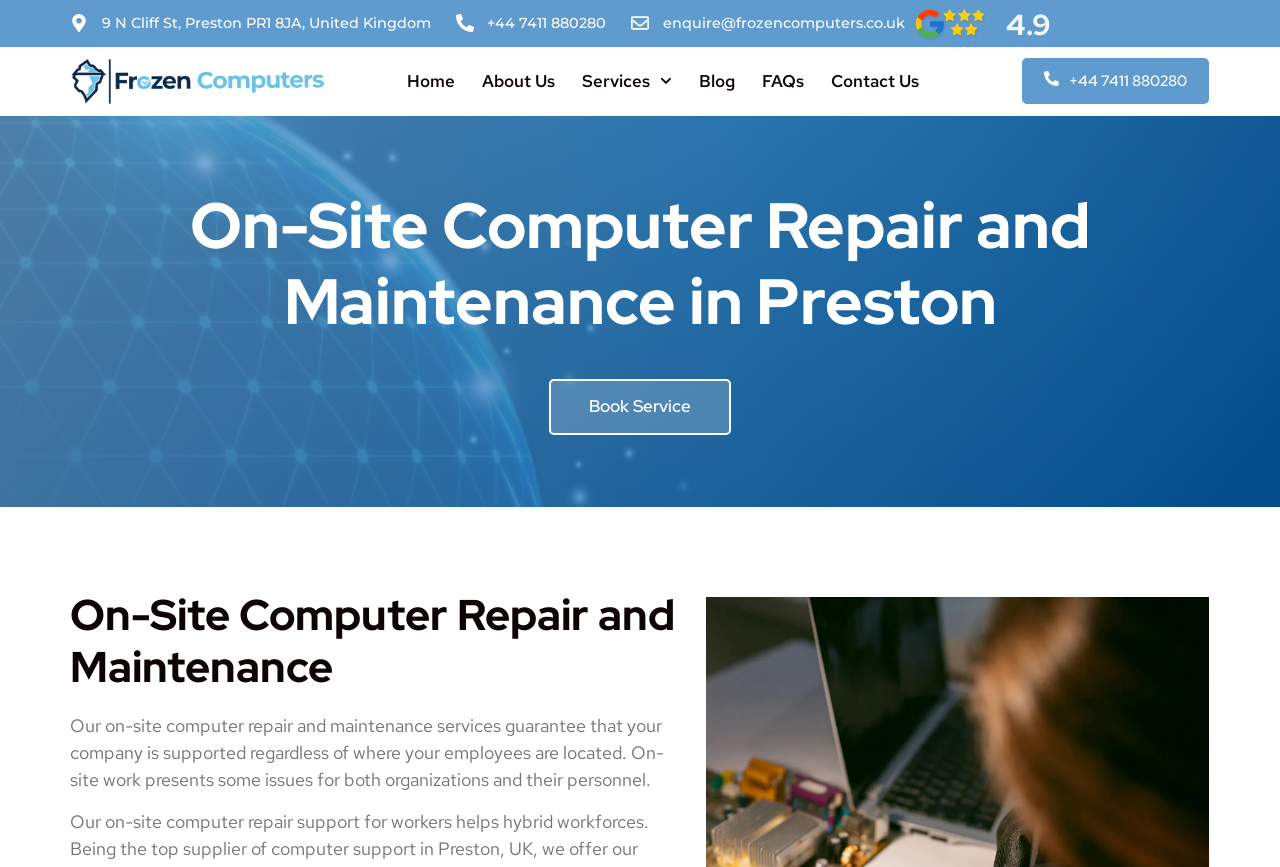Can you identify the bounding box coordinates of the clickable region needed to carry out this instruction: 'Send an email'? The coordinates should be four float numbers within the range of 0 to 1, stated as [left, top, right, bottom].

[0.493, 0.006, 0.707, 0.047]